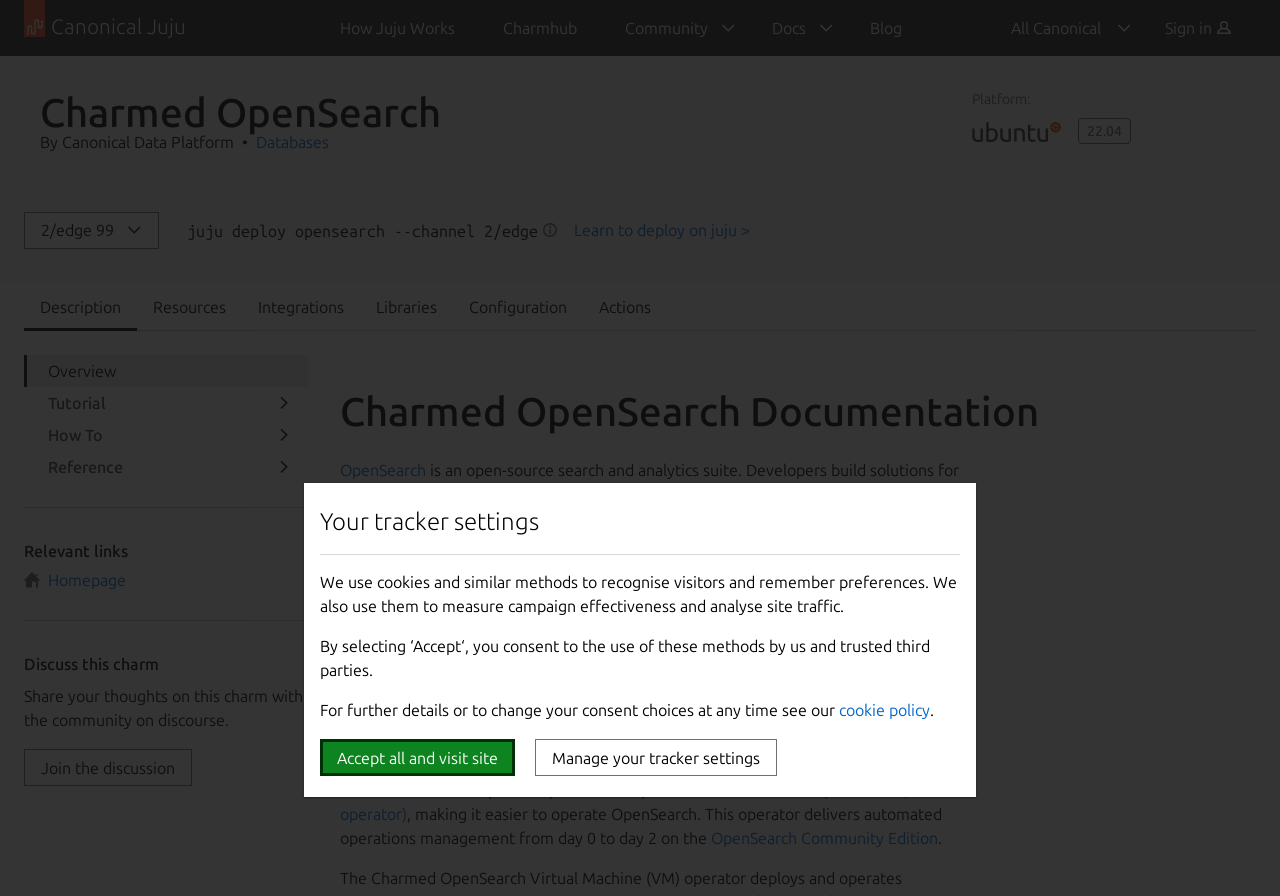Given the description How Juju Works, predict the bounding box coordinates of the UI element. Ensure the coordinates are in the format (top-left x, top-left y, bottom-right x, bottom-right y) and all values are between 0 and 1.

[0.247, 0.0, 0.374, 0.062]